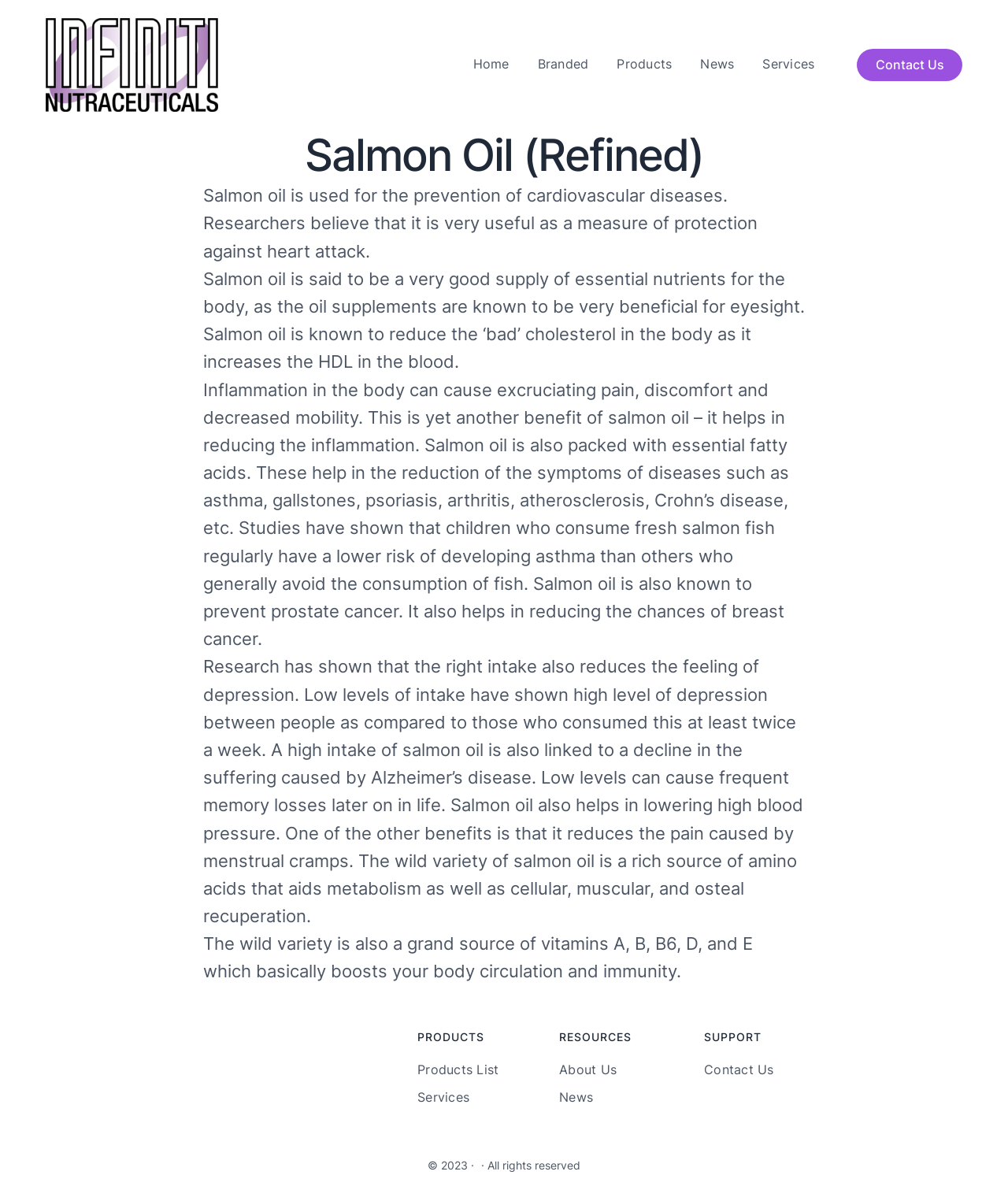How many navigation links are in the main menu?
Using the screenshot, give a one-word or short phrase answer.

5